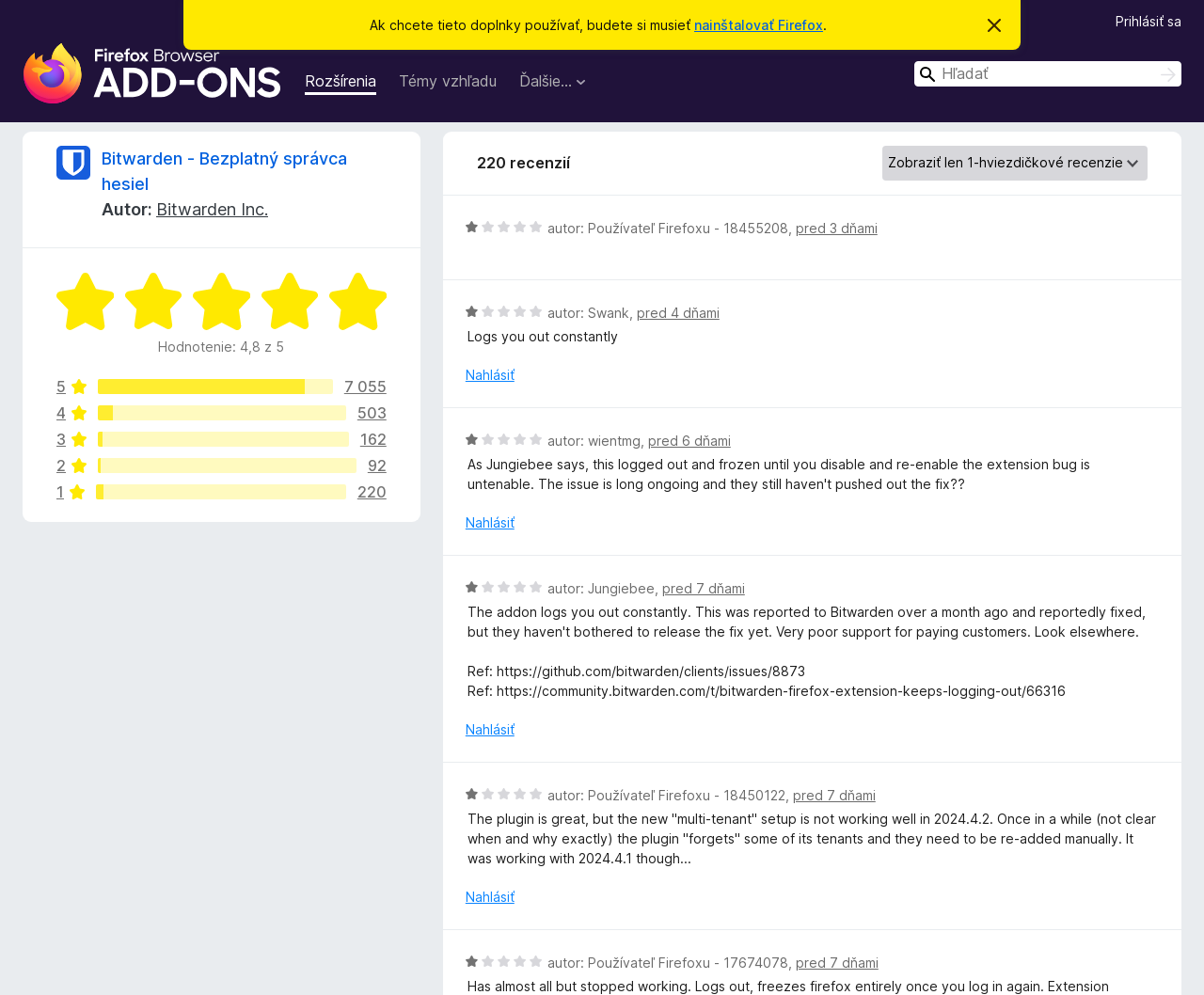Given the description "Bitwarden Inc.", determine the bounding box of the corresponding UI element.

[0.13, 0.2, 0.223, 0.22]